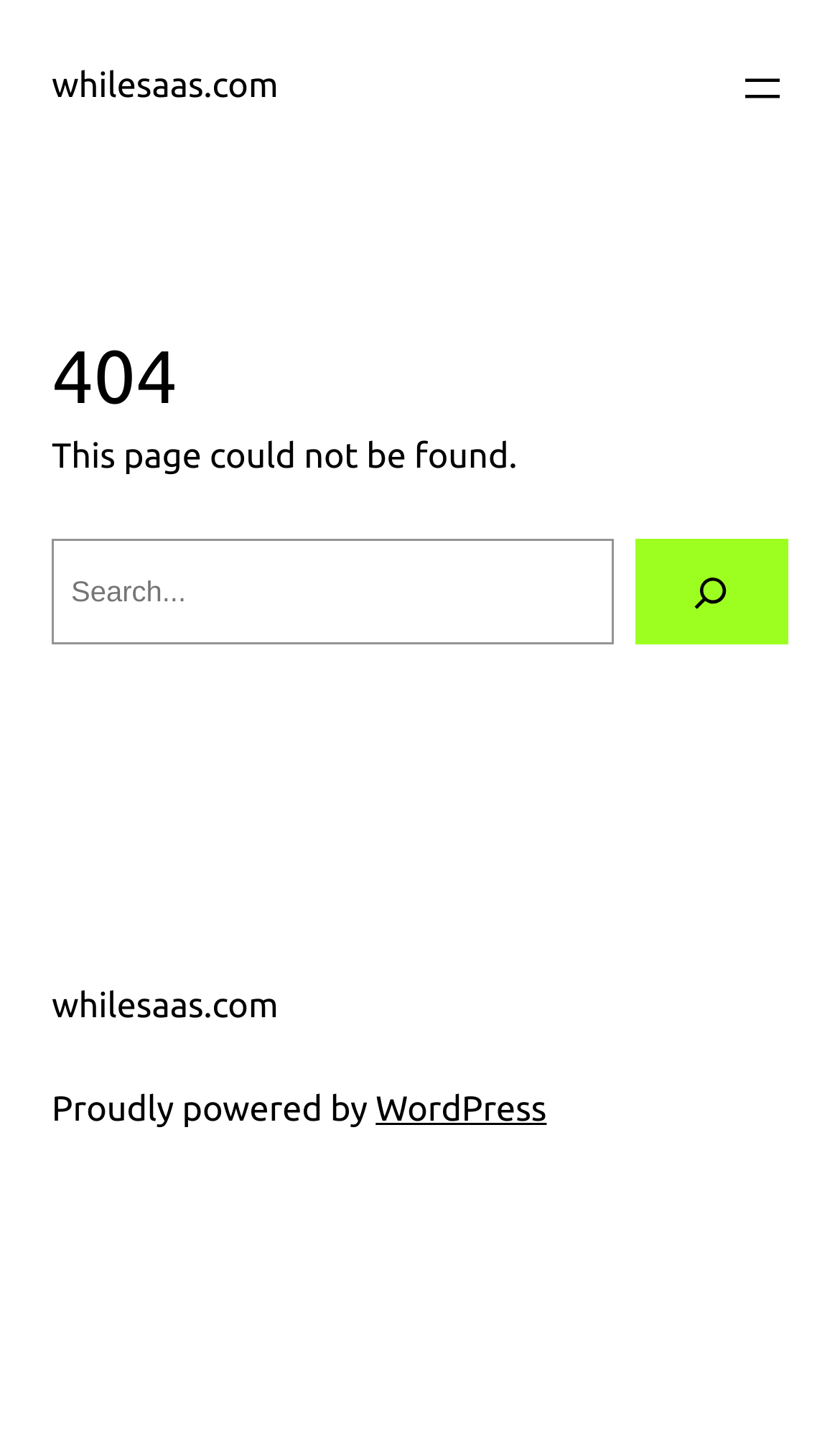What is the function of the 'Open menu' button?
From the details in the image, provide a complete and detailed answer to the question.

The 'Open menu' button is intended to open a menu because it has a popup attribute and is labeled as 'Open menu', suggesting that it will display a menu with additional options when clicked.